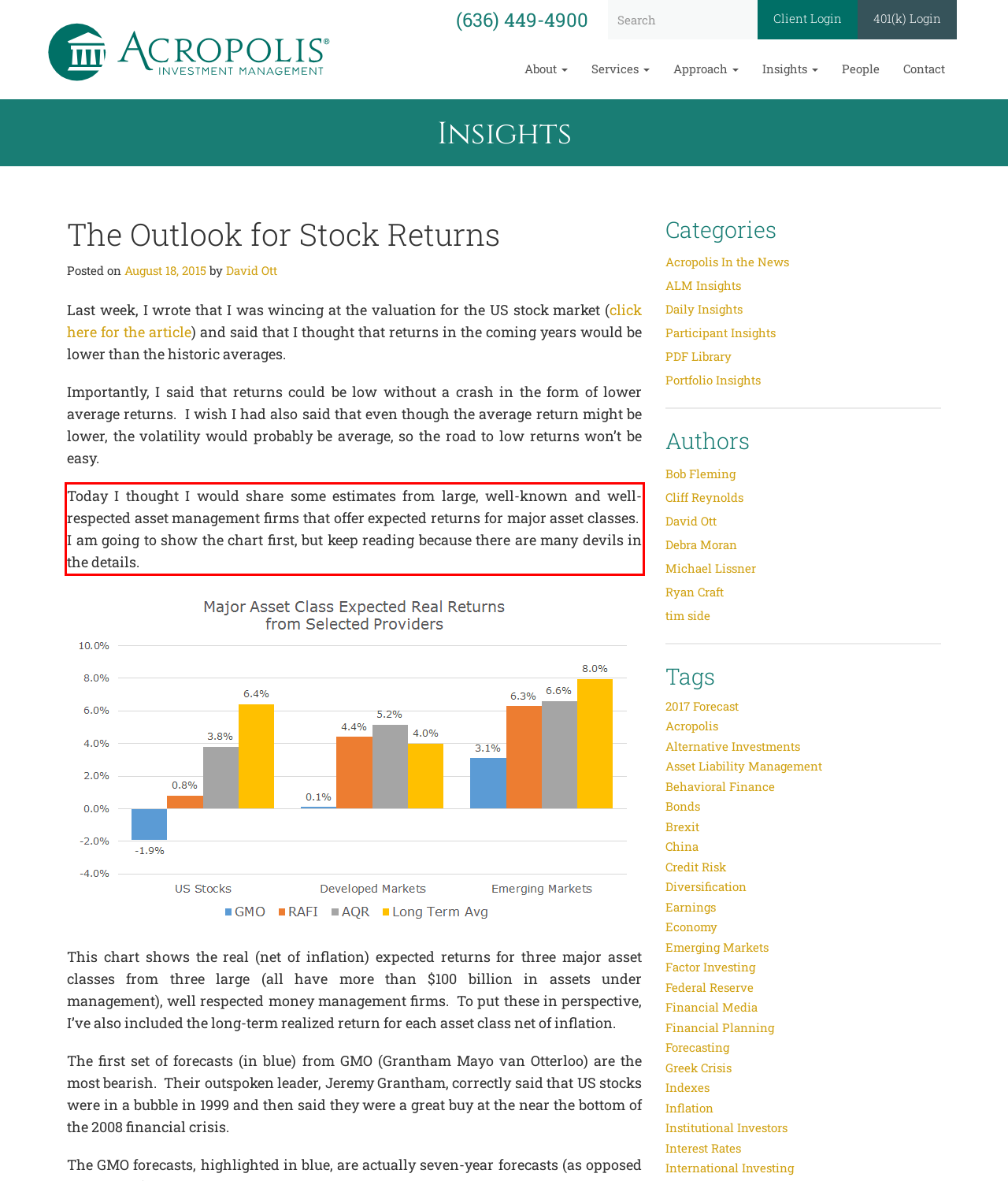Within the provided webpage screenshot, find the red rectangle bounding box and perform OCR to obtain the text content.

Today I thought I would share some estimates from large, well-known and well-respected asset management firms that offer expected returns for major asset classes. I am going to show the chart first, but keep reading because there are many devils in the details.